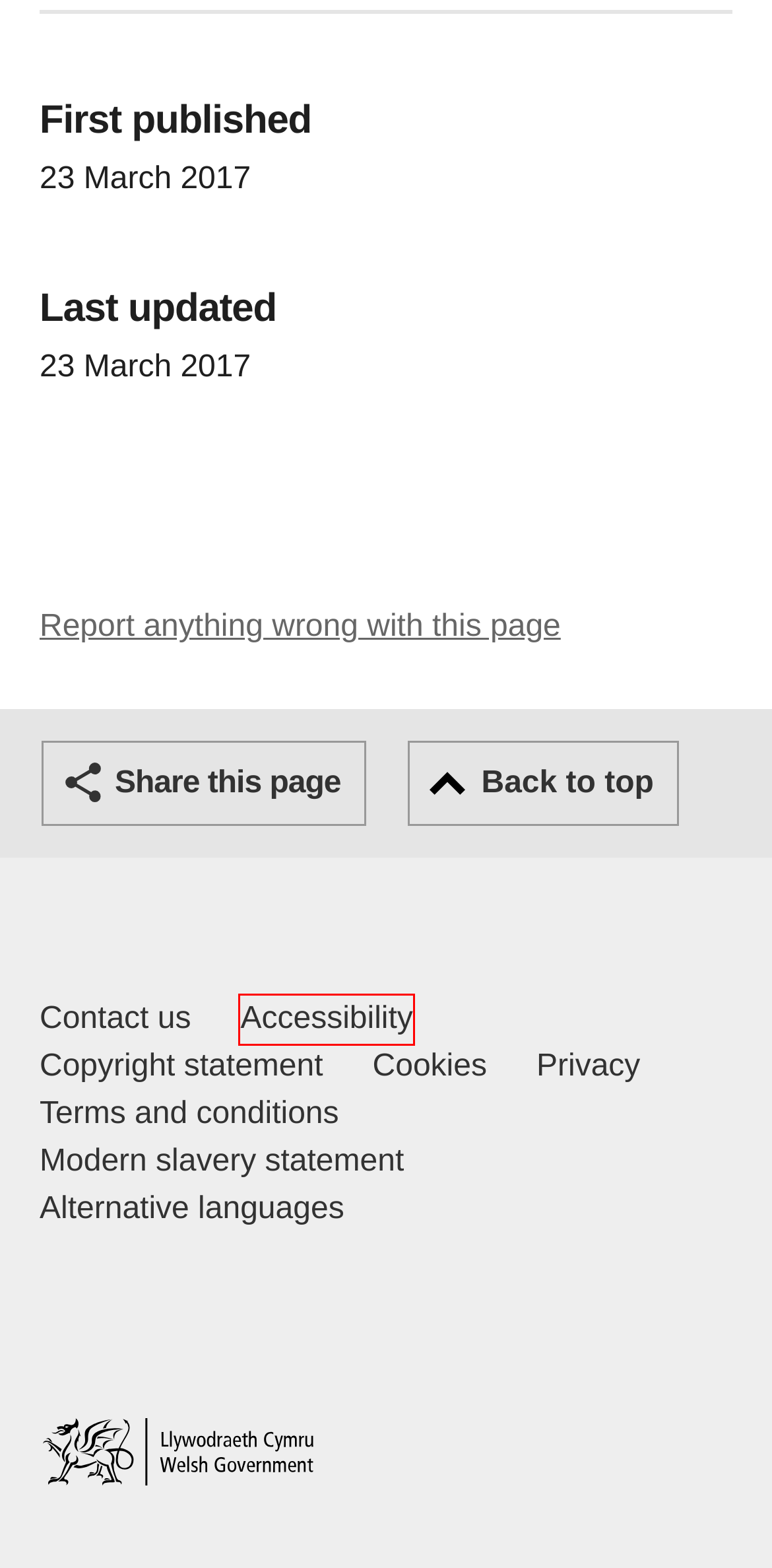You have been given a screenshot of a webpage, where a red bounding box surrounds a UI element. Identify the best matching webpage description for the page that loads after the element in the bounding box is clicked. Options include:
A. Alternative languages | GOV.WALES
B. Accessibility statement for GOV.WALES | GOV.WALES
C. Website privacy notice | GOV.WALES
D. Copyright statement | GOV.WALES
E. Terms and conditions | GOV.WALES
F. Contact us | GOV.WALES
G. Cookies | GOV.WALES
H. Welsh Government Modern Slavery Statement | GOV.WALES

B